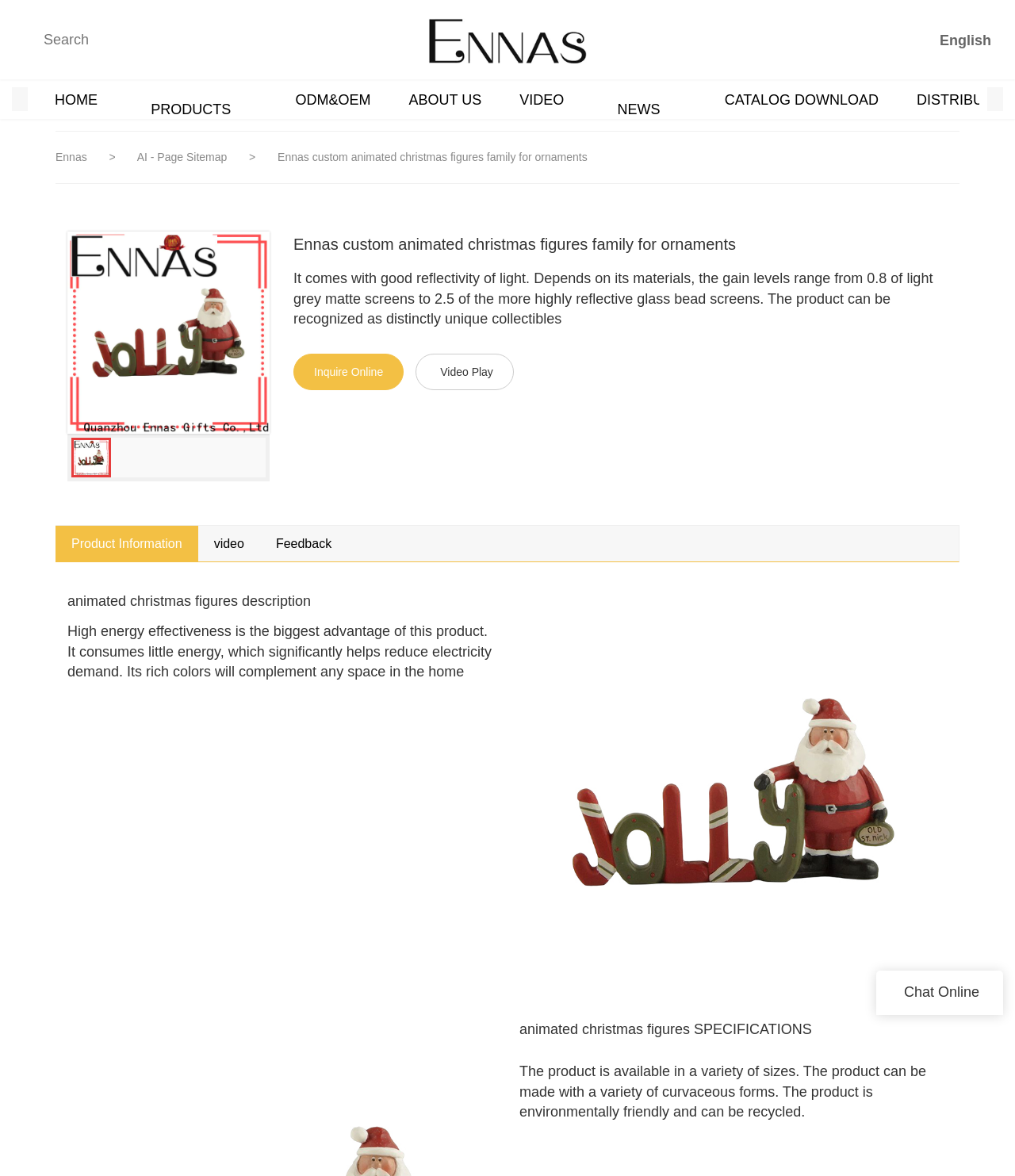Please find the bounding box coordinates of the element that needs to be clicked to perform the following instruction: "Play the product video". The bounding box coordinates should be four float numbers between 0 and 1, represented as [left, top, right, bottom].

[0.41, 0.301, 0.506, 0.332]